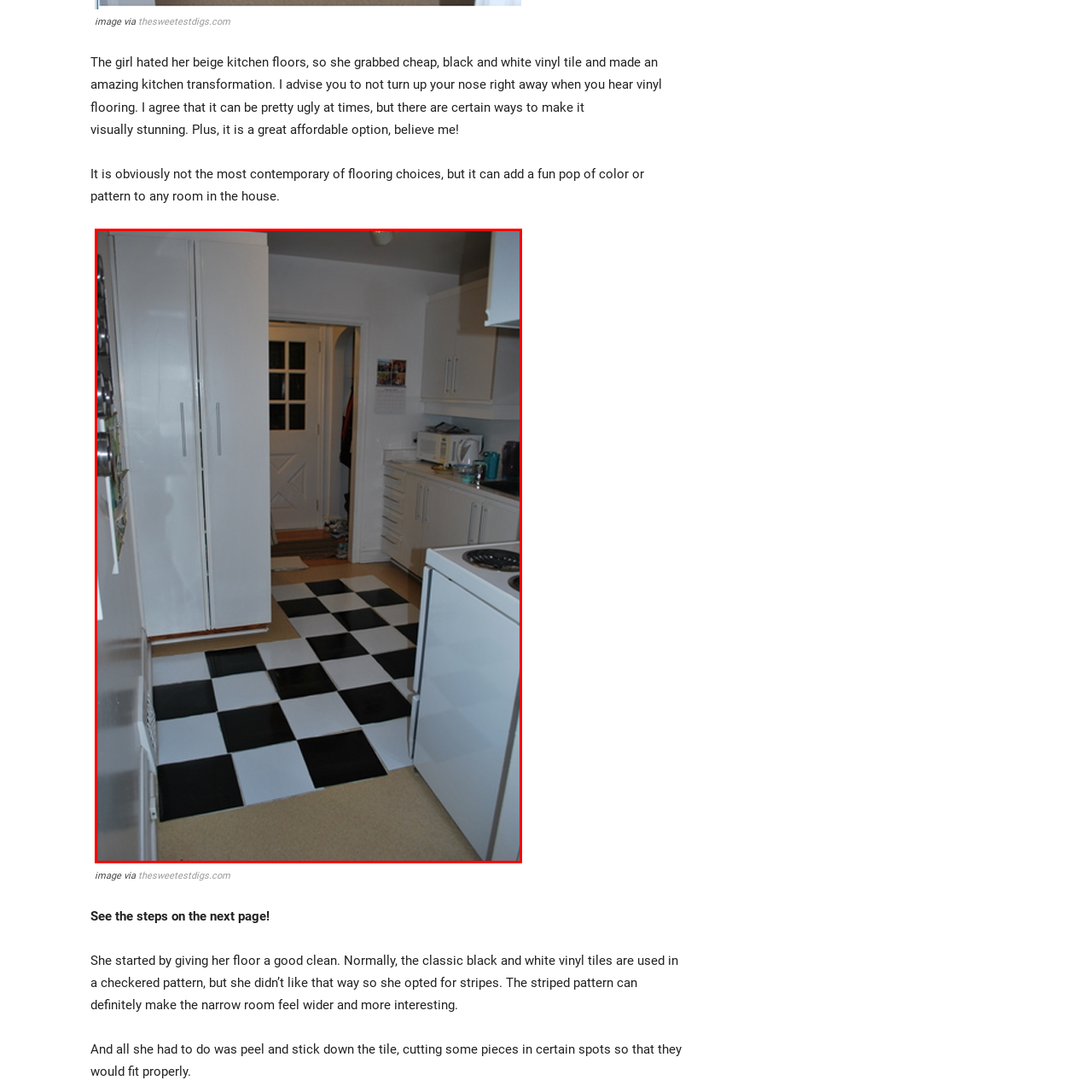Check the image highlighted by the red rectangle and provide a single word or phrase for the question:
How was the vinyl tile installed?

Peel-and-stick method